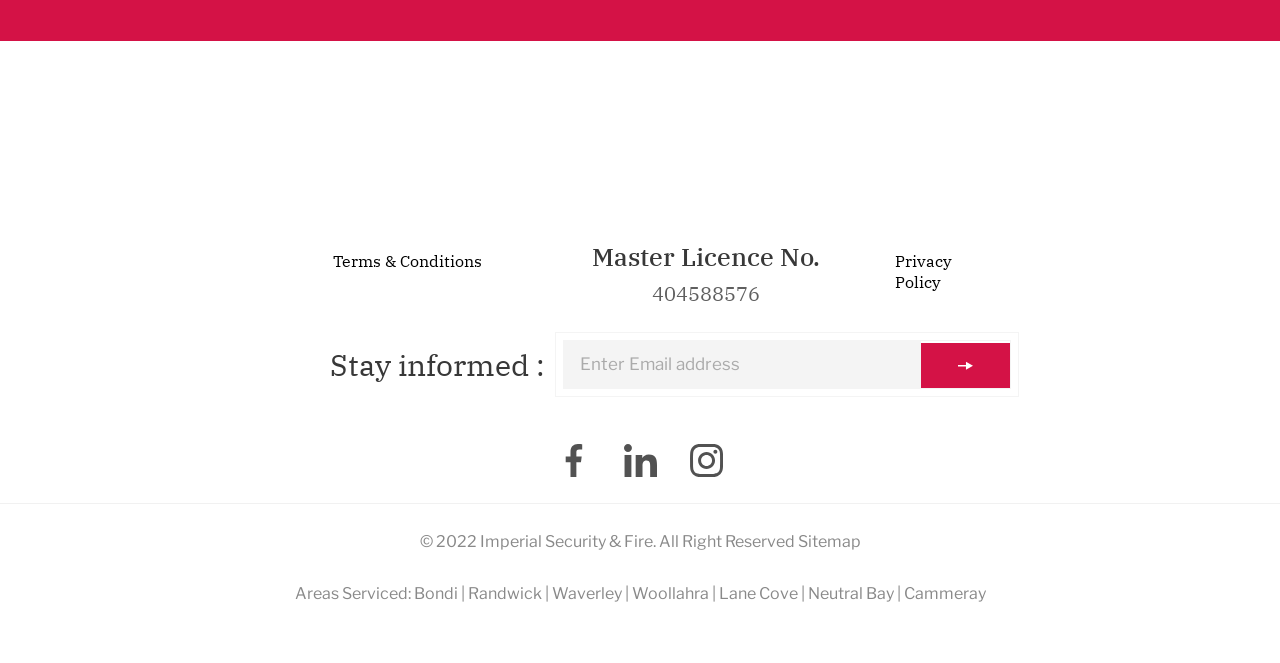Answer the following inquiry with a single word or phrase:
What is the copyright year?

2022